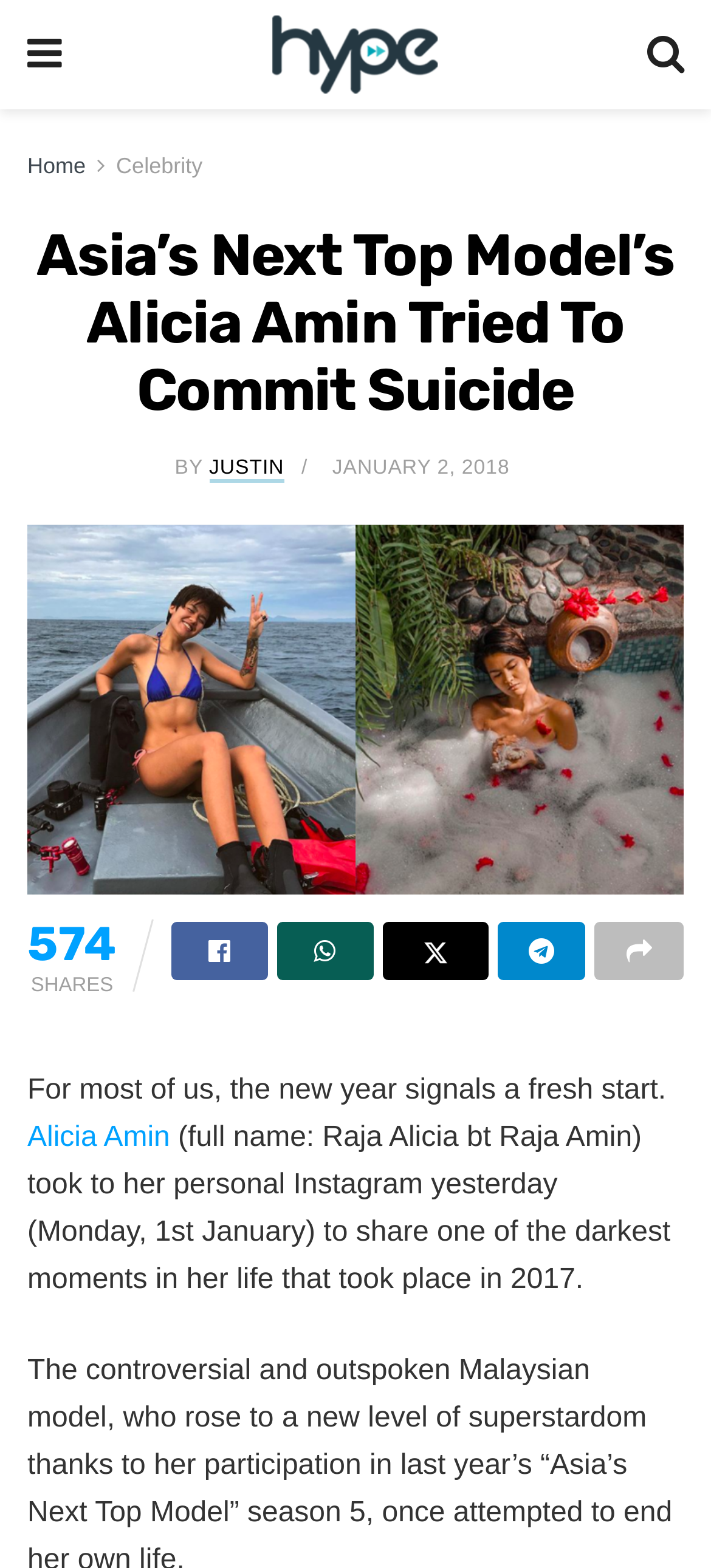Provide a brief response using a word or short phrase to this question:
How many shares does the article have?

574